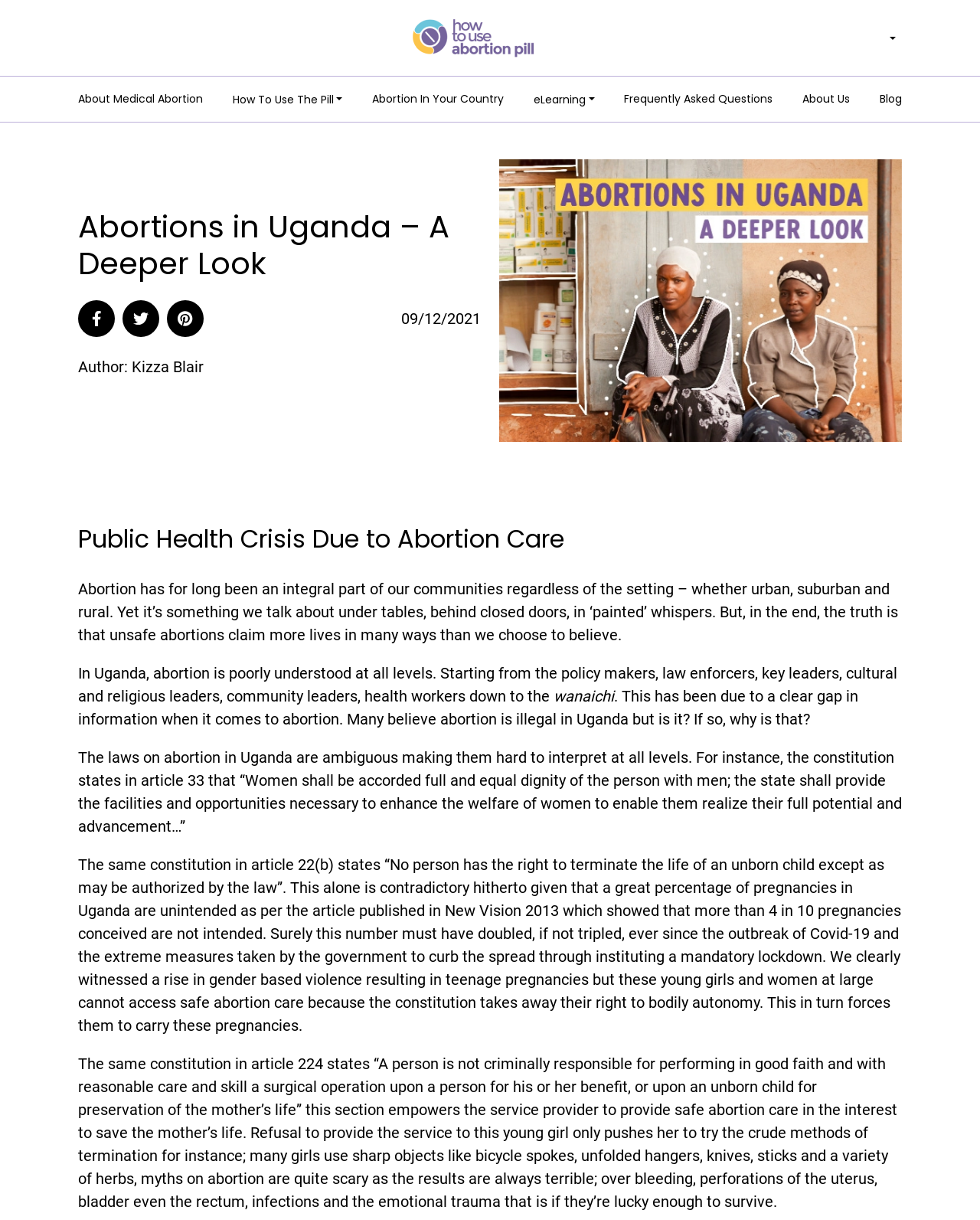Can you extract the headline from the webpage for me?

Abortions in Uganda – A Deeper Look